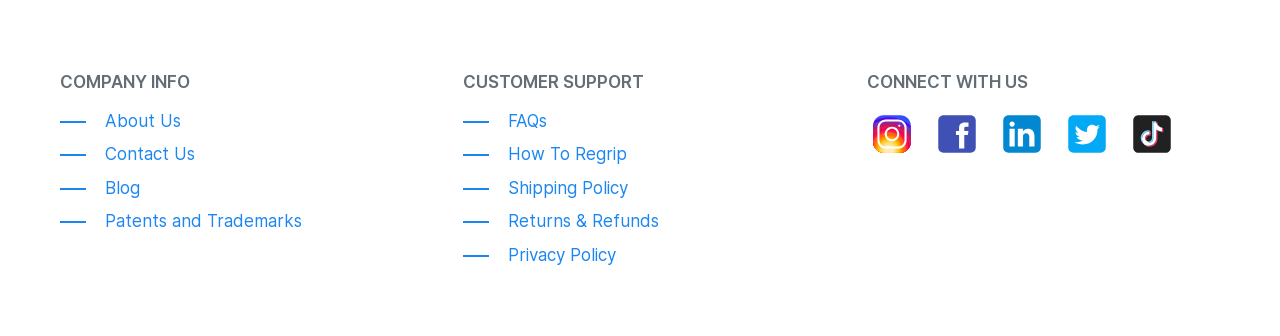Pinpoint the bounding box coordinates for the area that should be clicked to perform the following instruction: "Read the blog".

[0.082, 0.529, 0.109, 0.589]